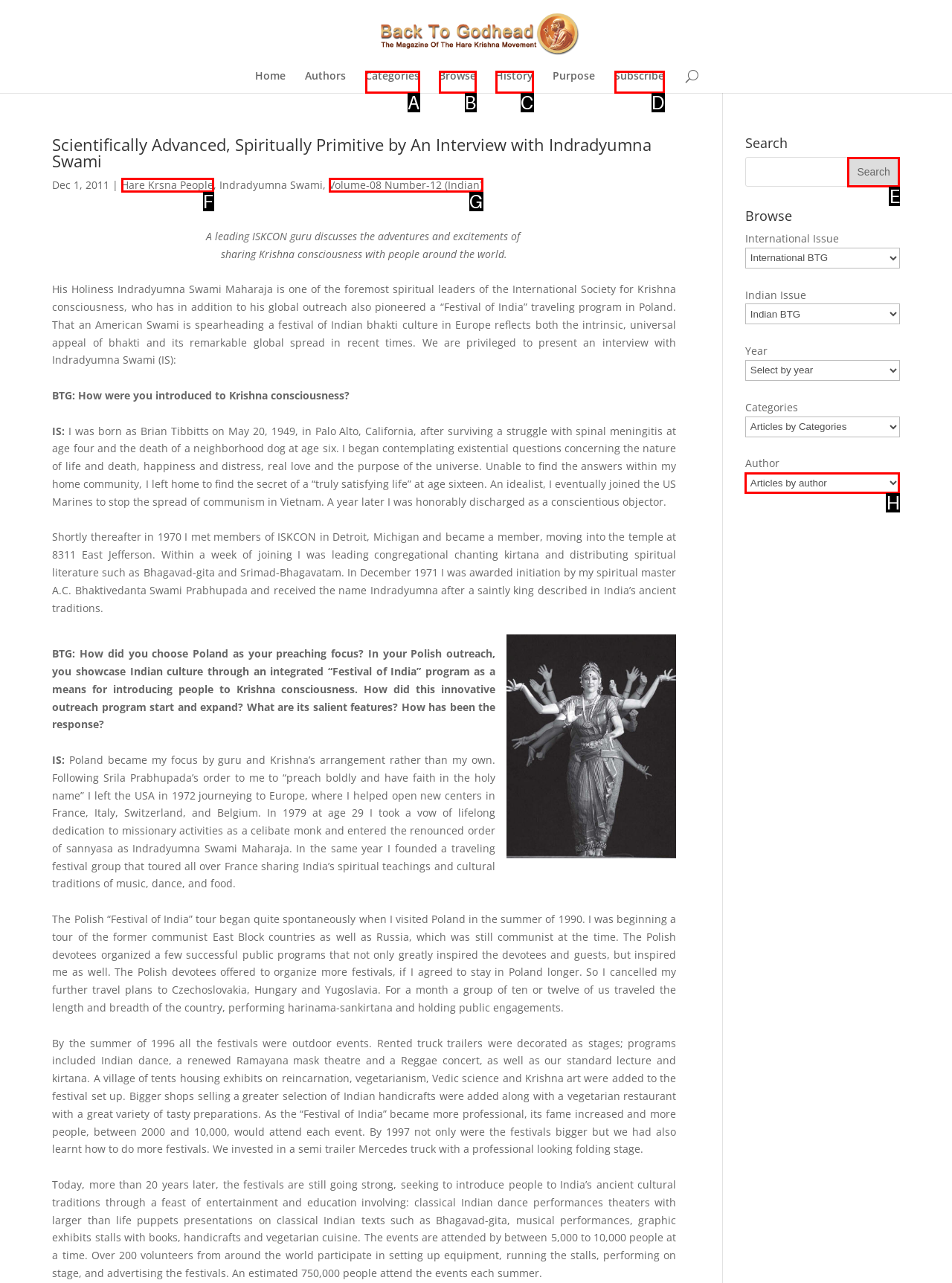Point out the option that best suits the description: History
Indicate your answer with the letter of the selected choice.

C